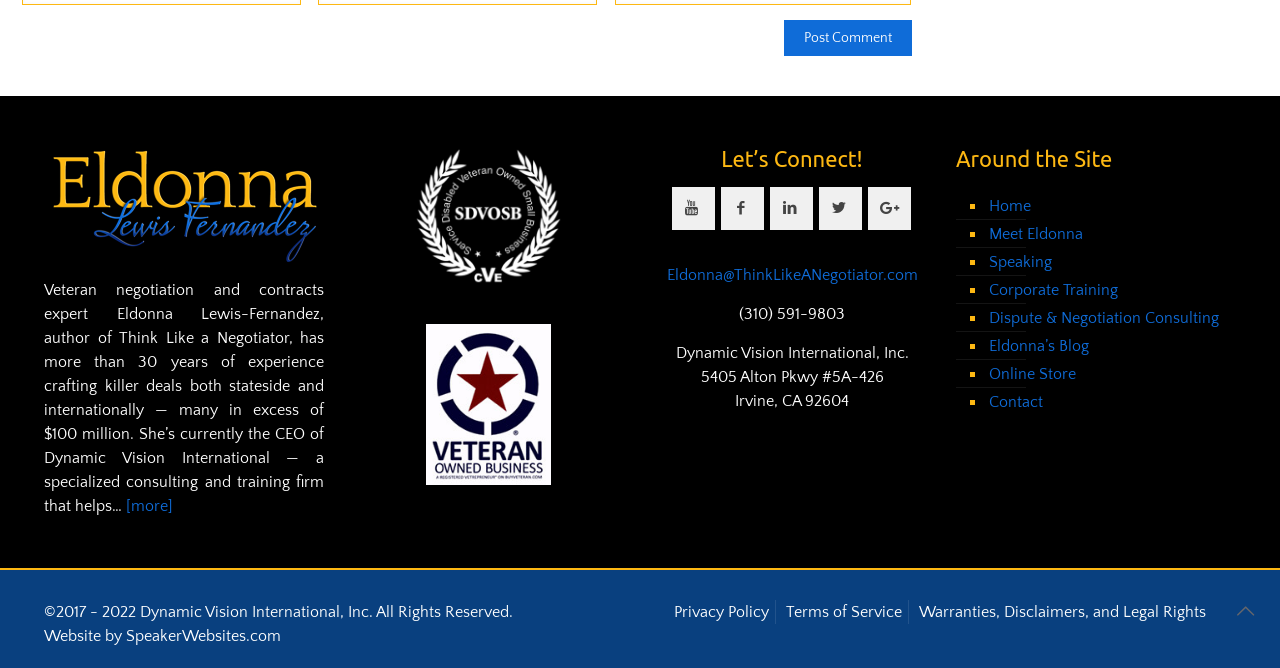Highlight the bounding box coordinates of the region I should click on to meet the following instruction: "Log in".

None